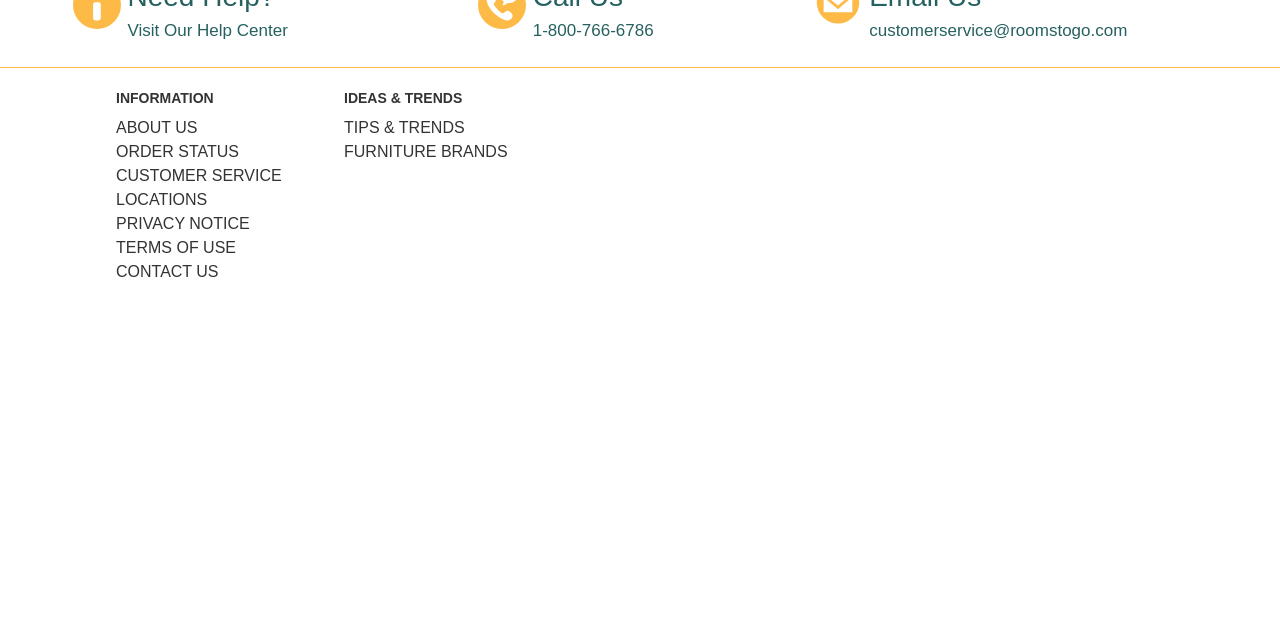Determine the bounding box coordinates (top-left x, top-left y, bottom-right x, bottom-right y) of the UI element described in the following text: 1-800-766-6786

[0.416, 0.028, 0.605, 0.067]